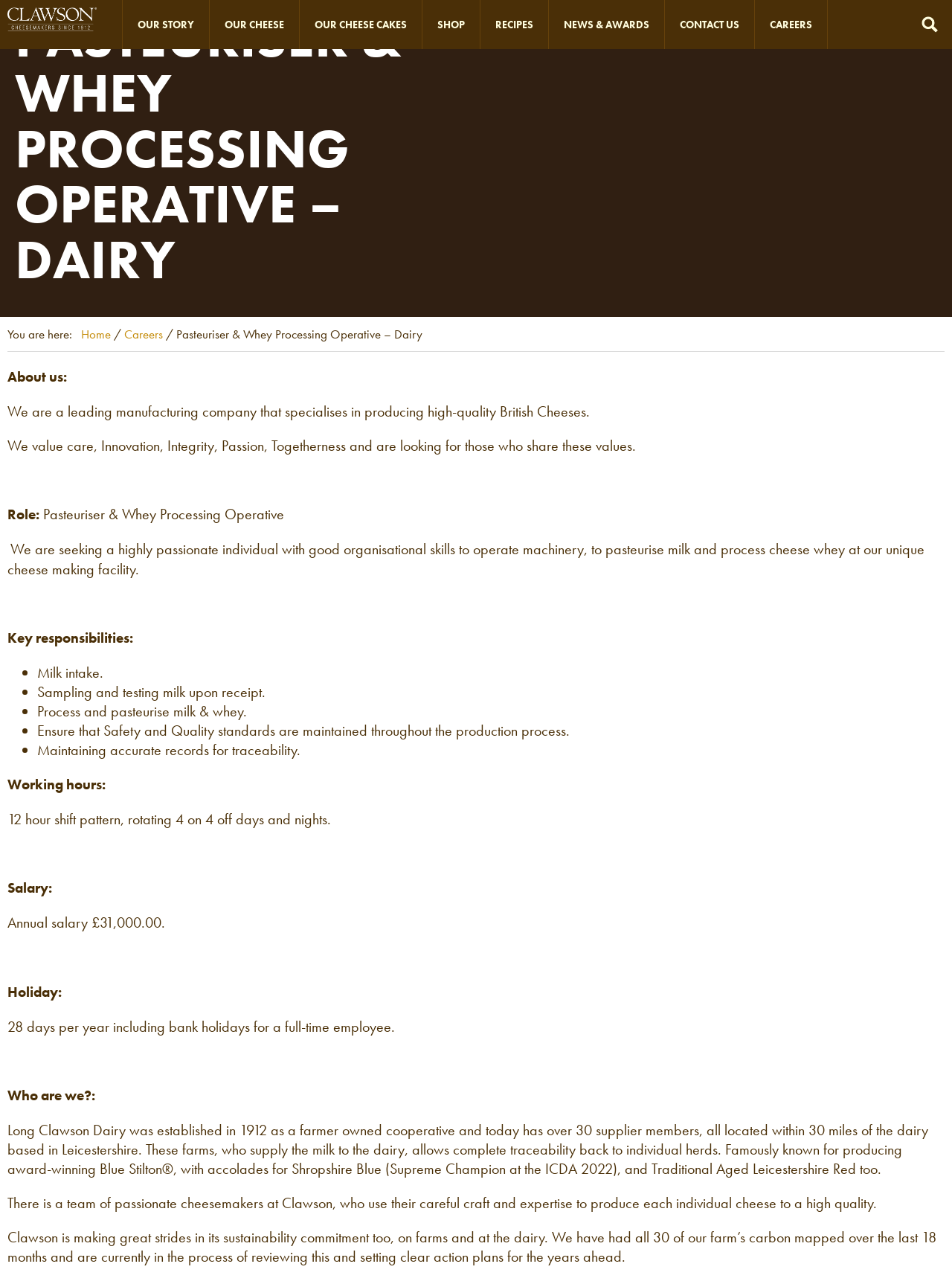What is the role being described?
Please interpret the details in the image and answer the question thoroughly.

I found the role being described by looking at the heading element with the text 'PASTEURISER & WHEY PROCESSING OPERATIVE – DAIRY' which is a prominent heading on the webpage, suggesting that it is the main topic being discussed.